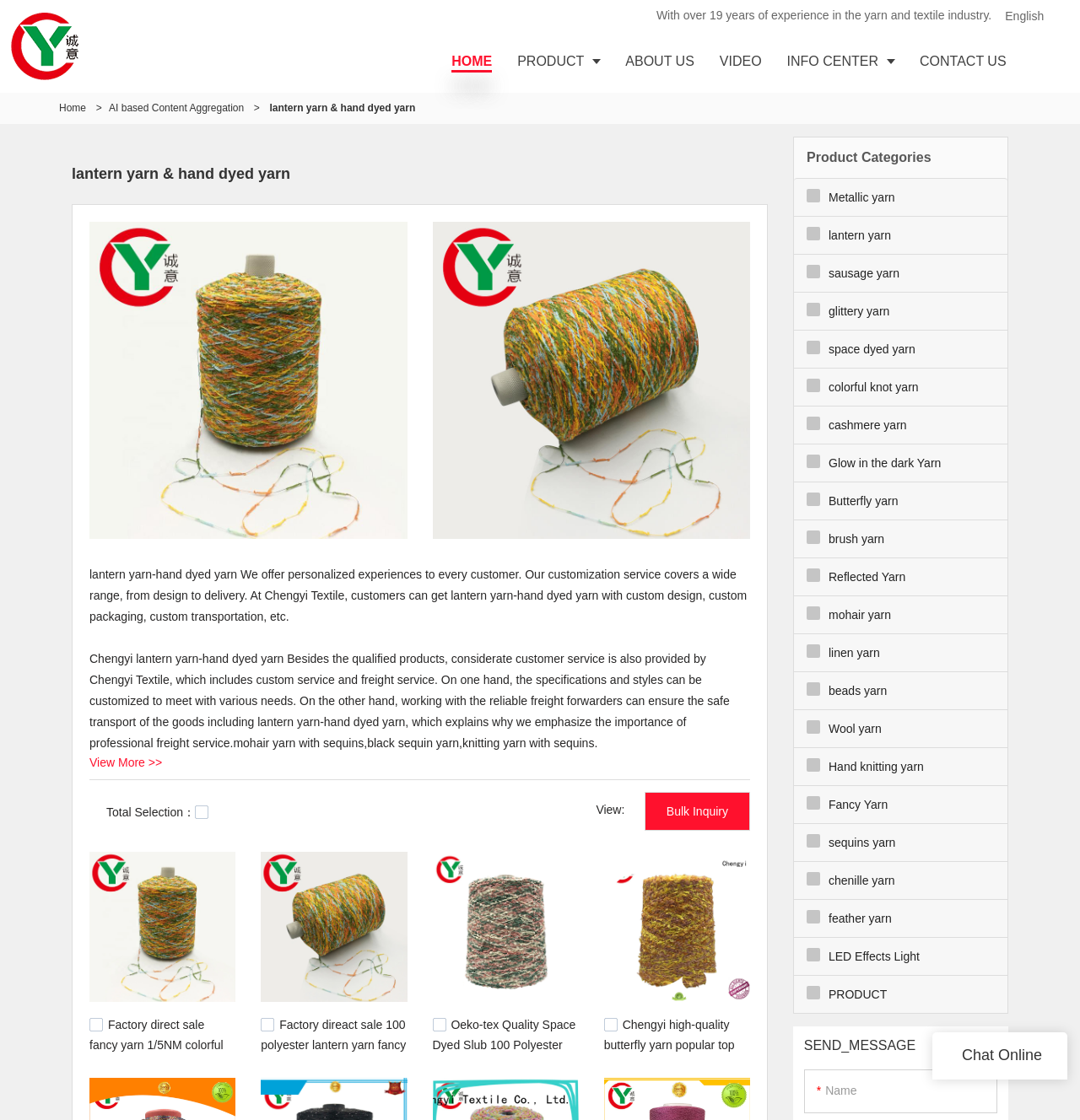What is the main feature of Chengyi Textile's customization service?
Please provide a detailed and thorough answer to the question.

According to the webpage, Chengyi Textile's customization service covers a wide range, from design to delivery, and offers personalized experiences to every customer, which means that customers can get yarns with custom design, custom packaging, custom transportation, and more.